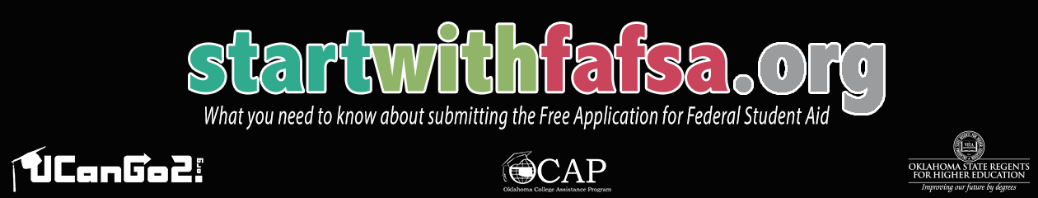Please provide a short answer using a single word or phrase for the question:
What is the color scheme of the logo?

Green and pink